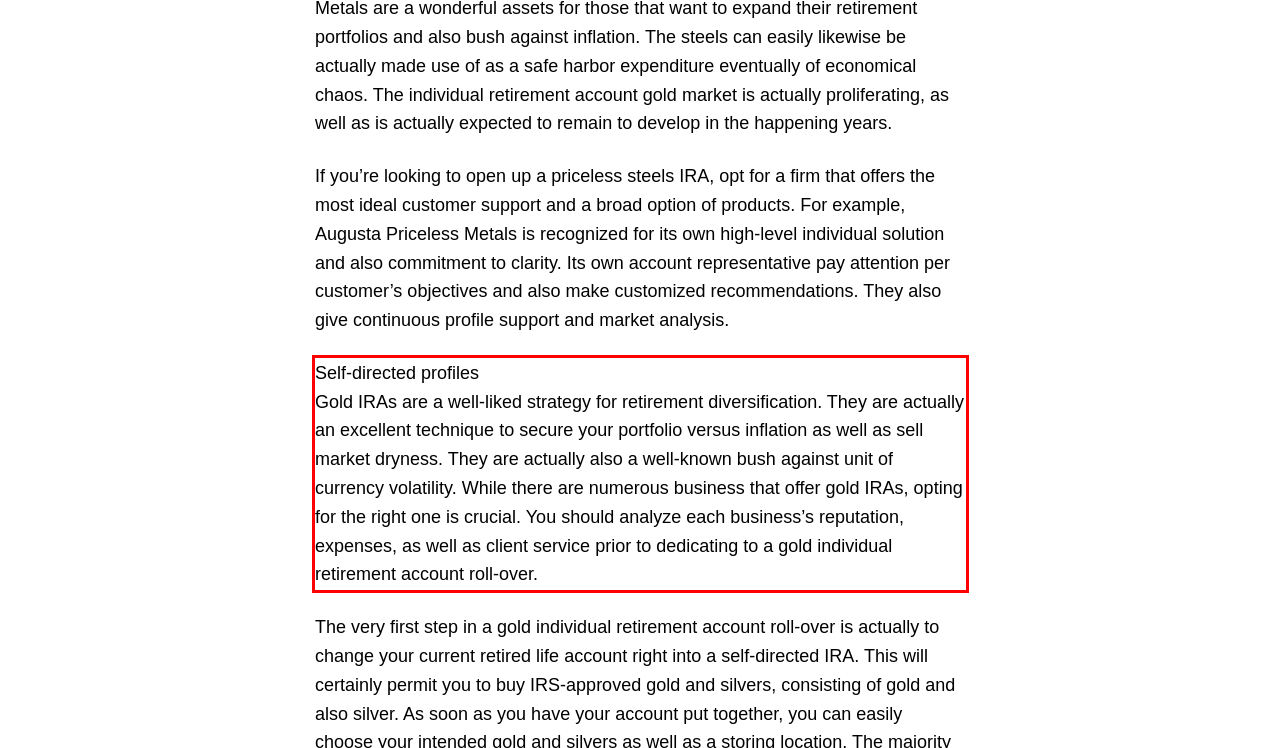From the given screenshot of a webpage, identify the red bounding box and extract the text content within it.

Self-directed profiles Gold IRAs are a well-liked strategy for retirement diversification. They are actually an excellent technique to secure your portfolio versus inflation as well as sell market dryness. They are actually also a well-known bush against unit of currency volatility. While there are numerous business that offer gold IRAs, opting for the right one is crucial. You should analyze each business’s reputation, expenses, as well as client service prior to dedicating to a gold individual retirement account roll-over.